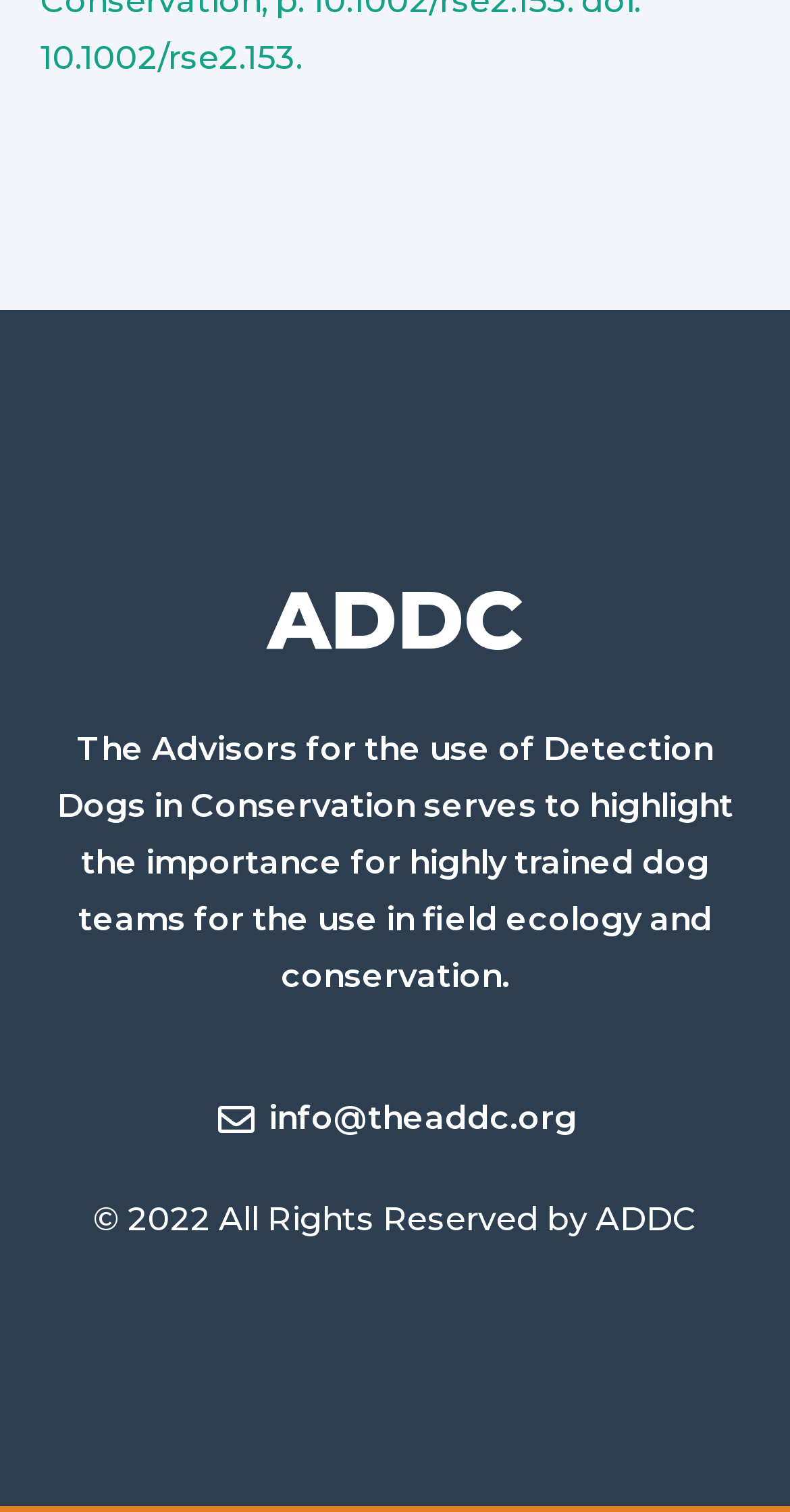Based on the element description "info@theaddc.org", predict the bounding box coordinates of the UI element.

[0.051, 0.724, 0.949, 0.756]